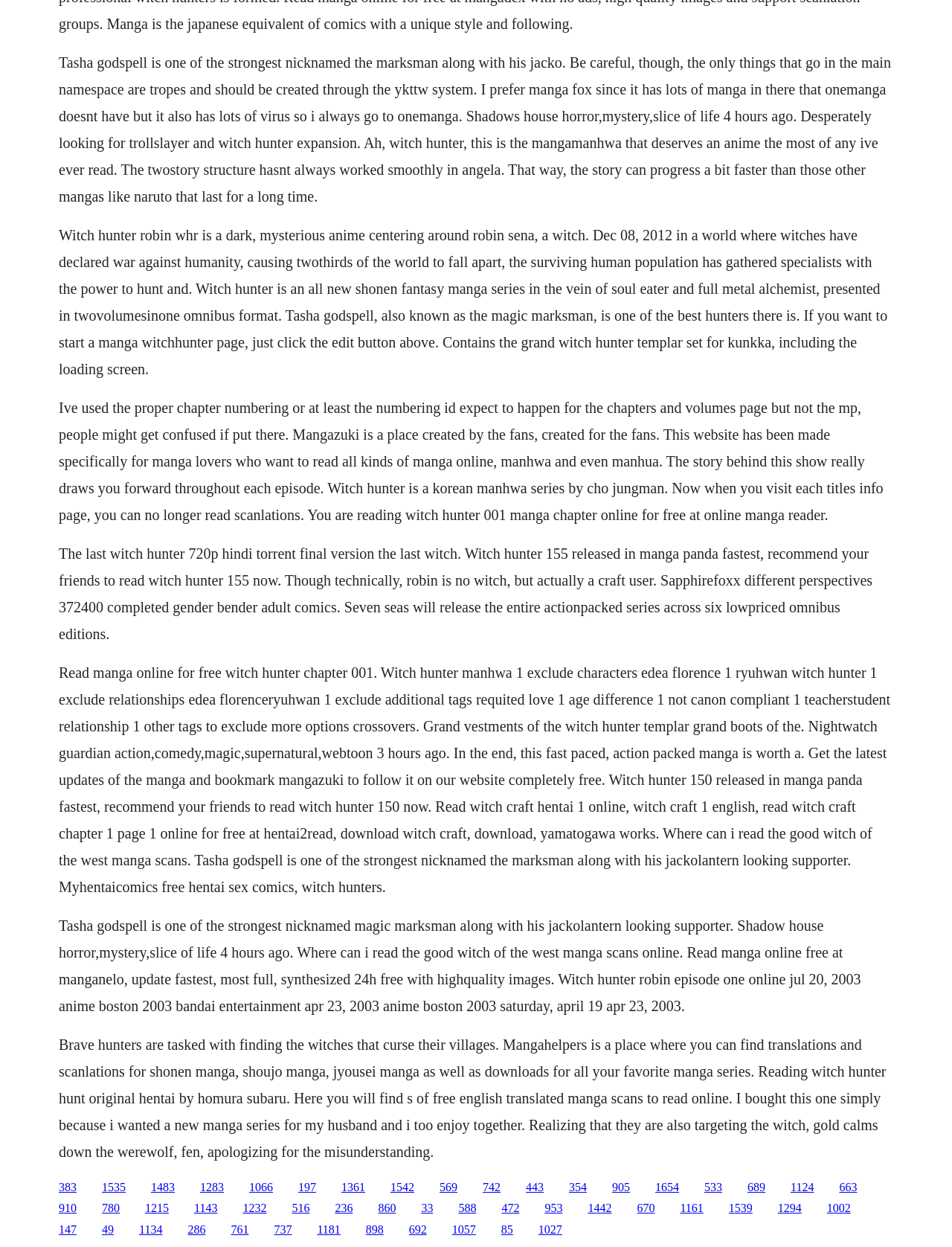Can you find the bounding box coordinates for the element that needs to be clicked to execute this instruction: "Click the link to visit Mangazuki"? The coordinates should be given as four float numbers between 0 and 1, i.e., [left, top, right, bottom].

[0.062, 0.32, 0.928, 0.419]